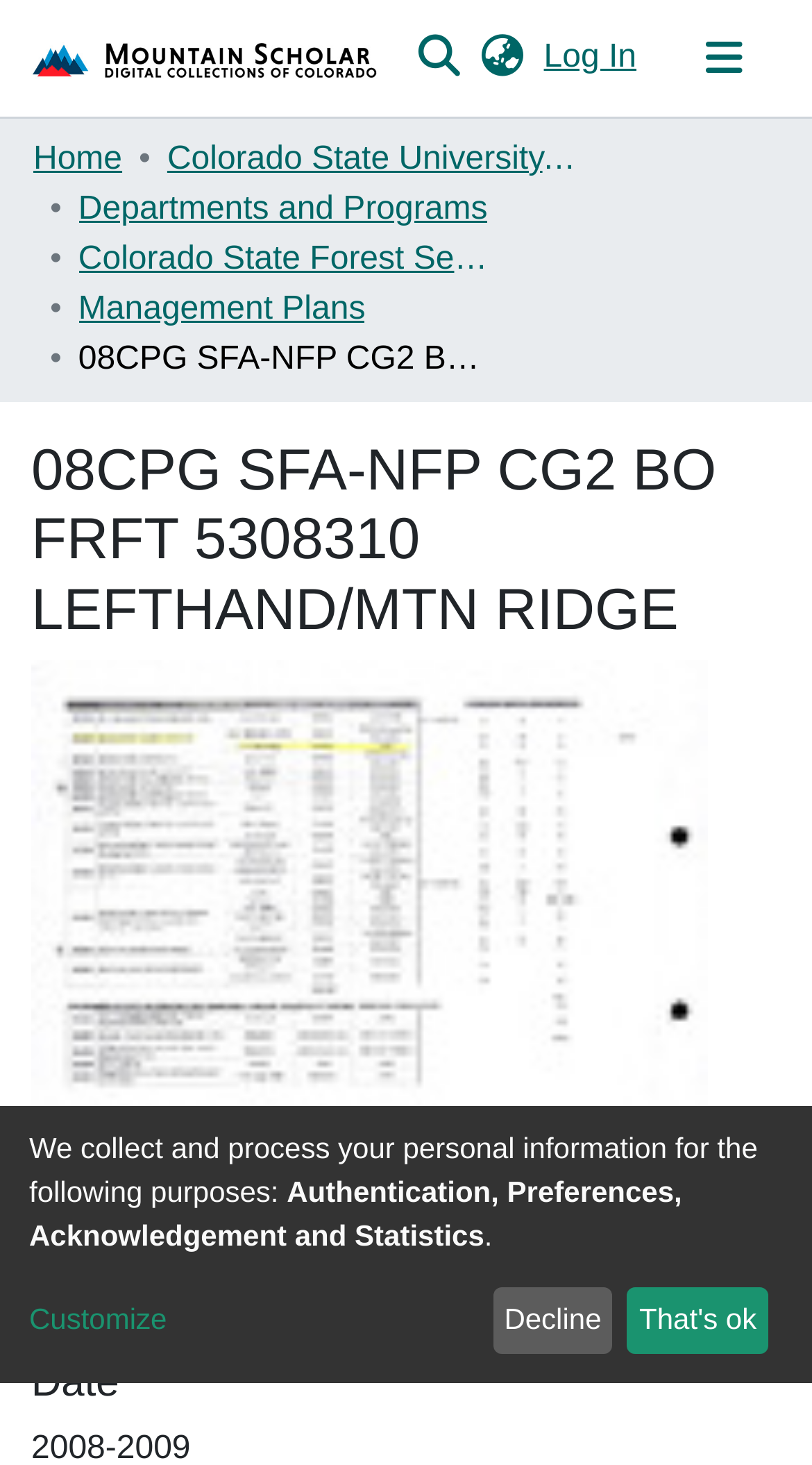Please locate the bounding box coordinates of the element's region that needs to be clicked to follow the instruction: "Search for something". The bounding box coordinates should be provided as four float numbers between 0 and 1, i.e., [left, top, right, bottom].

[0.496, 0.011, 0.573, 0.065]